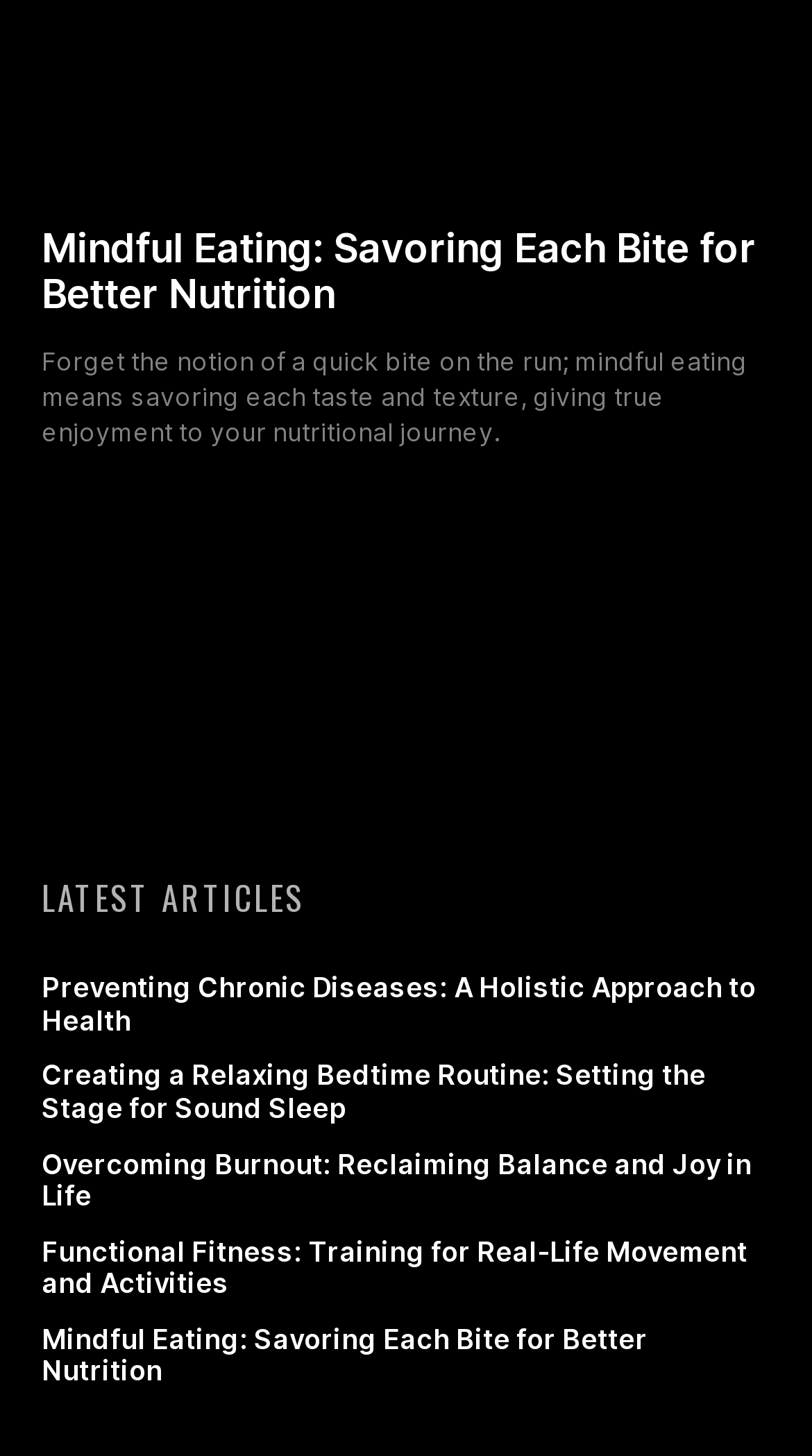How many articles are listed on the webpage?
Analyze the screenshot and provide a detailed answer to the question.

There are five headings with links below the 'LATEST ARTICLES' section, each corresponding to a different article.